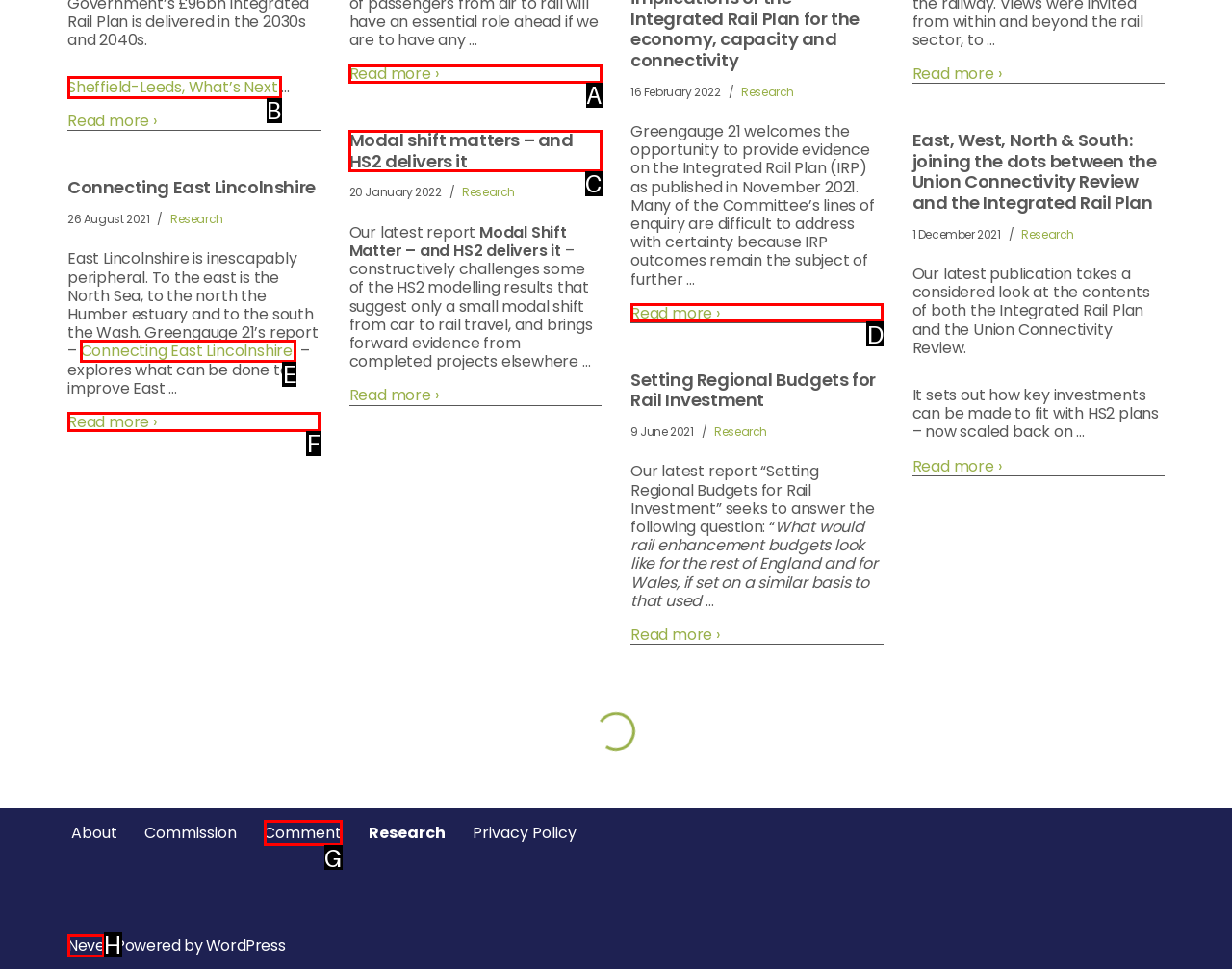Identify which HTML element matches the description: #livemusic. Answer with the correct option's letter.

None